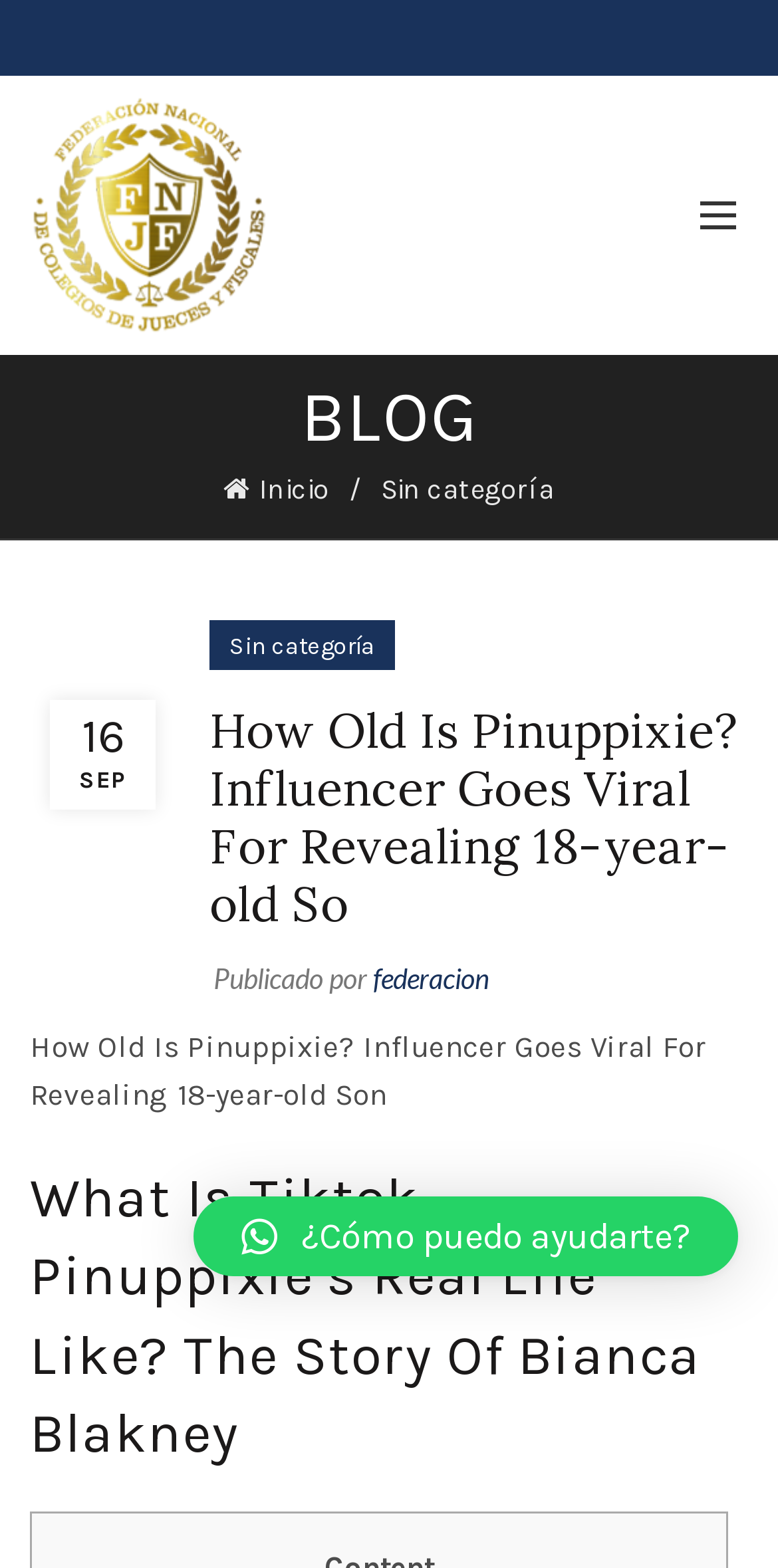What is the name of the author of the blog post?
Provide a comprehensive and detailed answer to the question.

I found the answer by reading the link element with the text 'federacion' which is located near the text 'Publicado por', indicating that it is the name of the author.